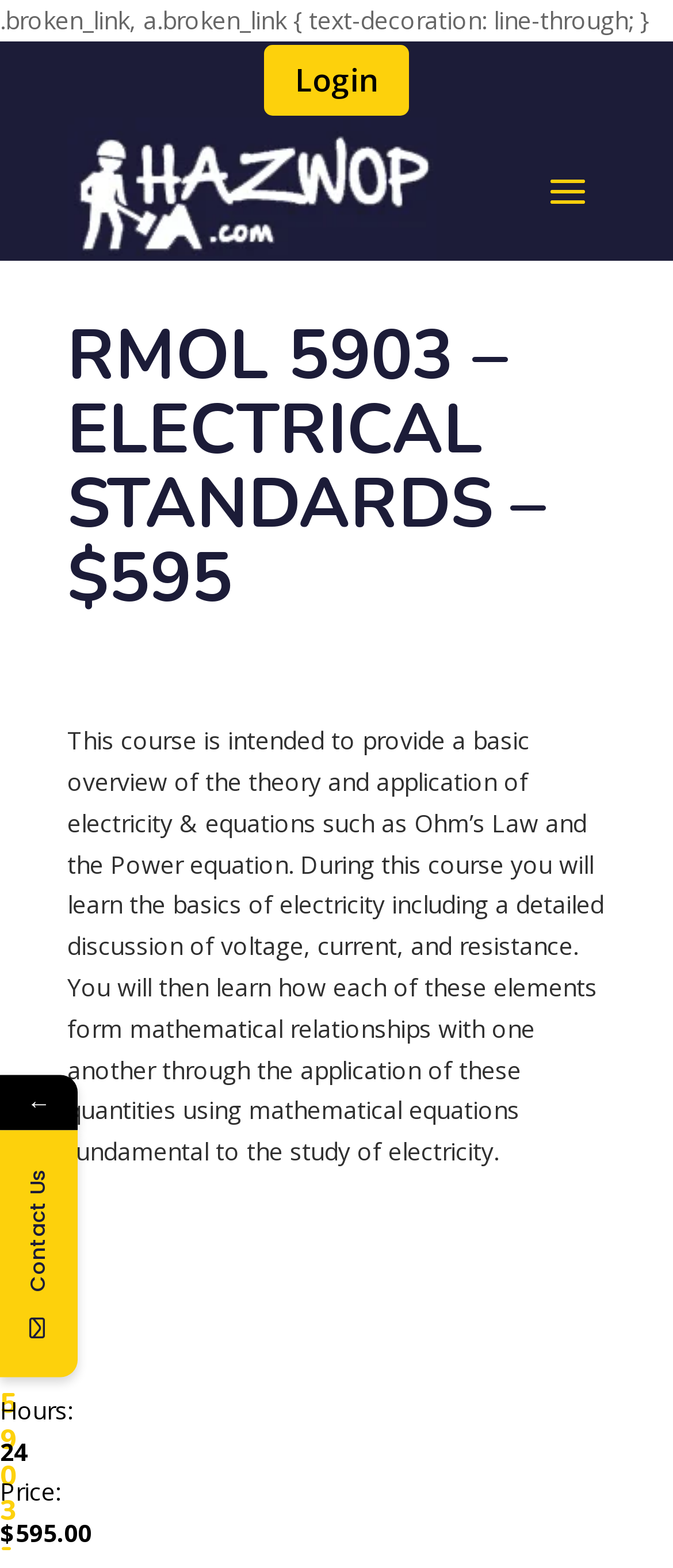How many hours does the course take?
Could you answer the question with a detailed and thorough explanation?

I looked for the 'Hours:' text and found it, but there is no corresponding value or number specified next to it, so I couldn't determine the exact number of hours.